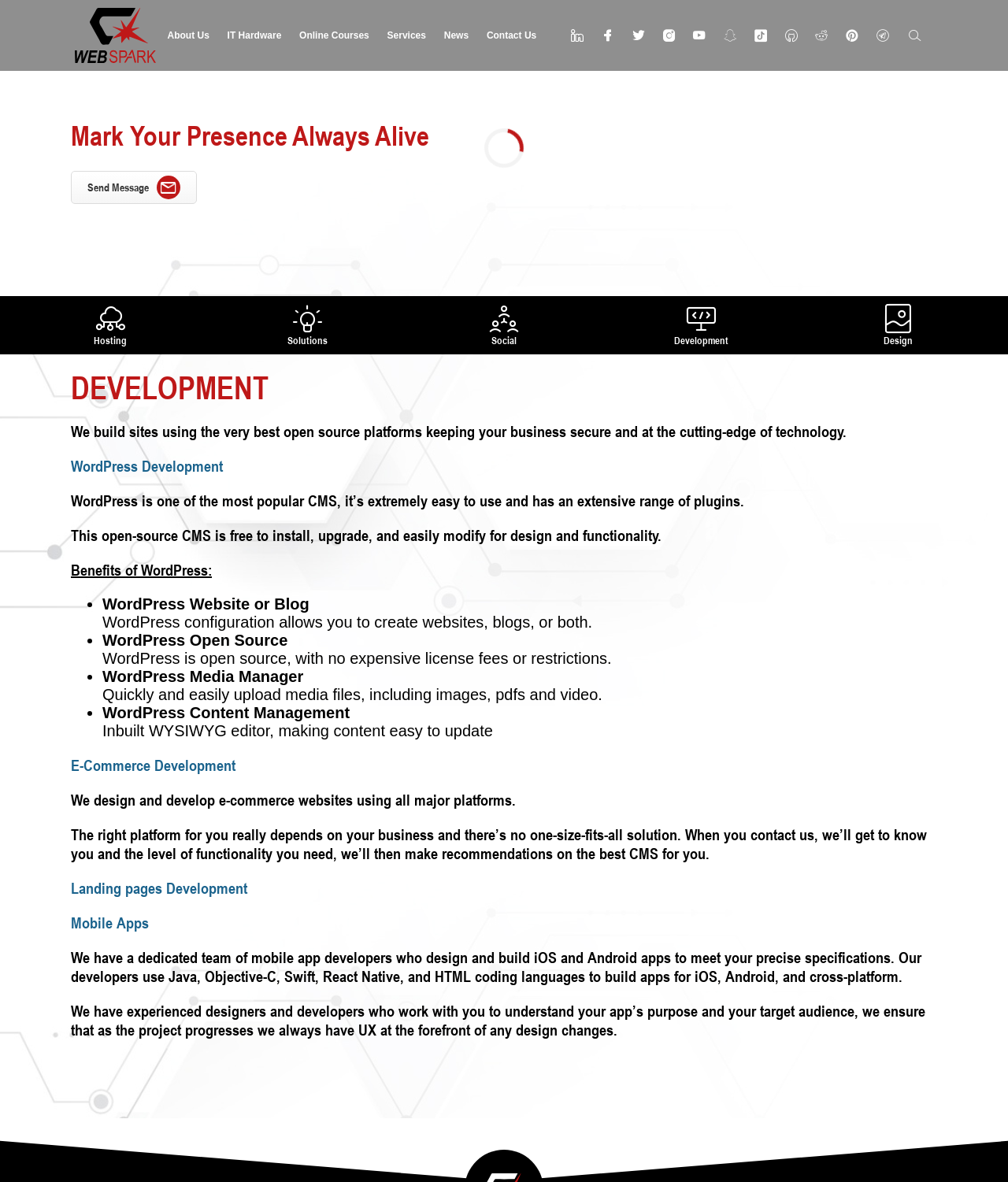Pinpoint the bounding box coordinates of the clickable area necessary to execute the following instruction: "Click the 'IT Hardware' link". The coordinates should be given as four float numbers between 0 and 1, namely [left, top, right, bottom].

[0.218, 0.0, 0.287, 0.06]